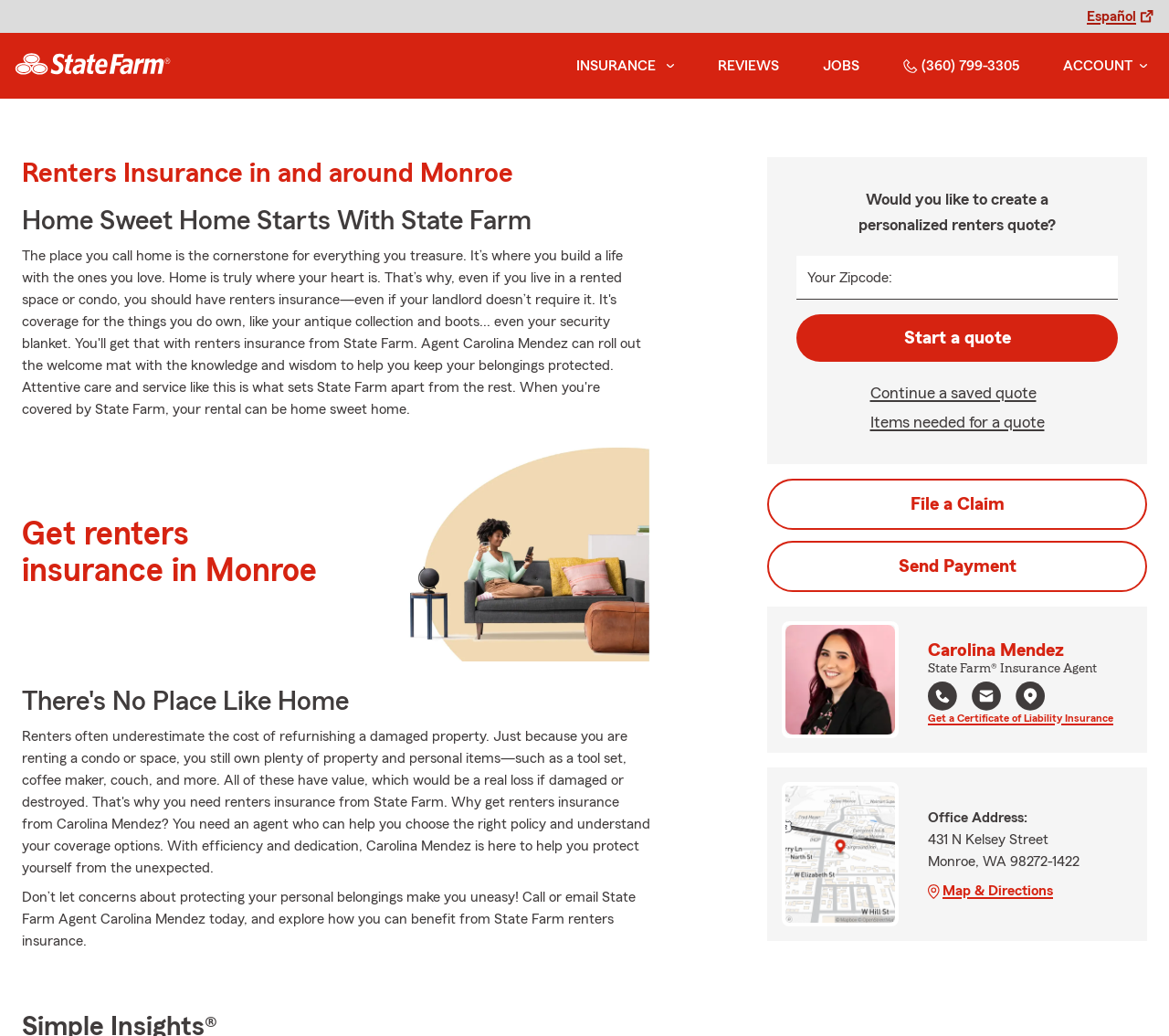What is the purpose of the 'Start a quote' button?
Refer to the image and give a detailed answer to the question.

The 'Start a quote' button is located next to the 'Zipcode Input' field and is intended to initiate the process of creating a personalized renters quote.